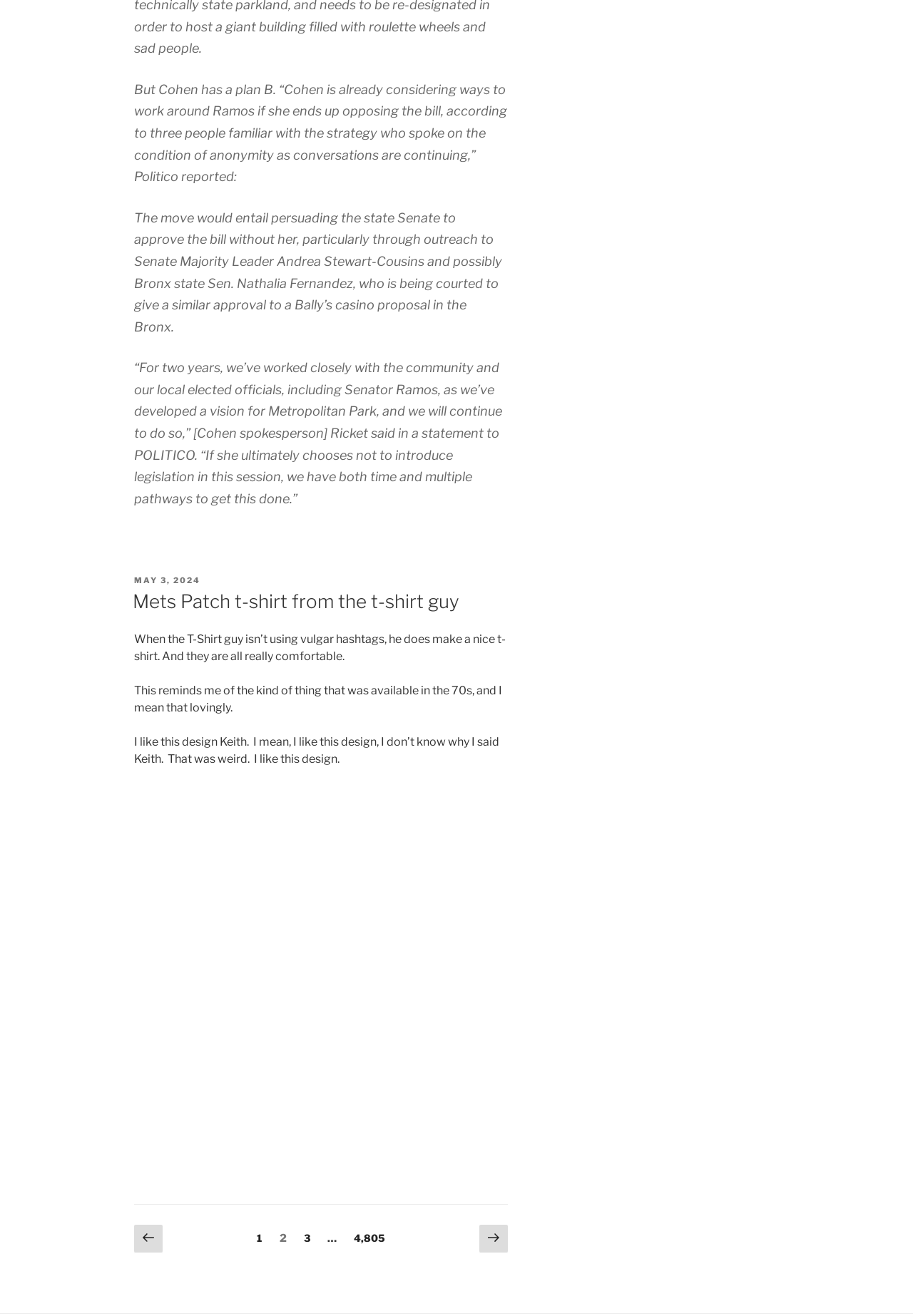Who is the spokesperson mentioned in the article?
Provide an in-depth answer to the question, covering all aspects.

I found the spokesperson's name by reading the article, where it quotes a statement from a spokesperson named Ricket.